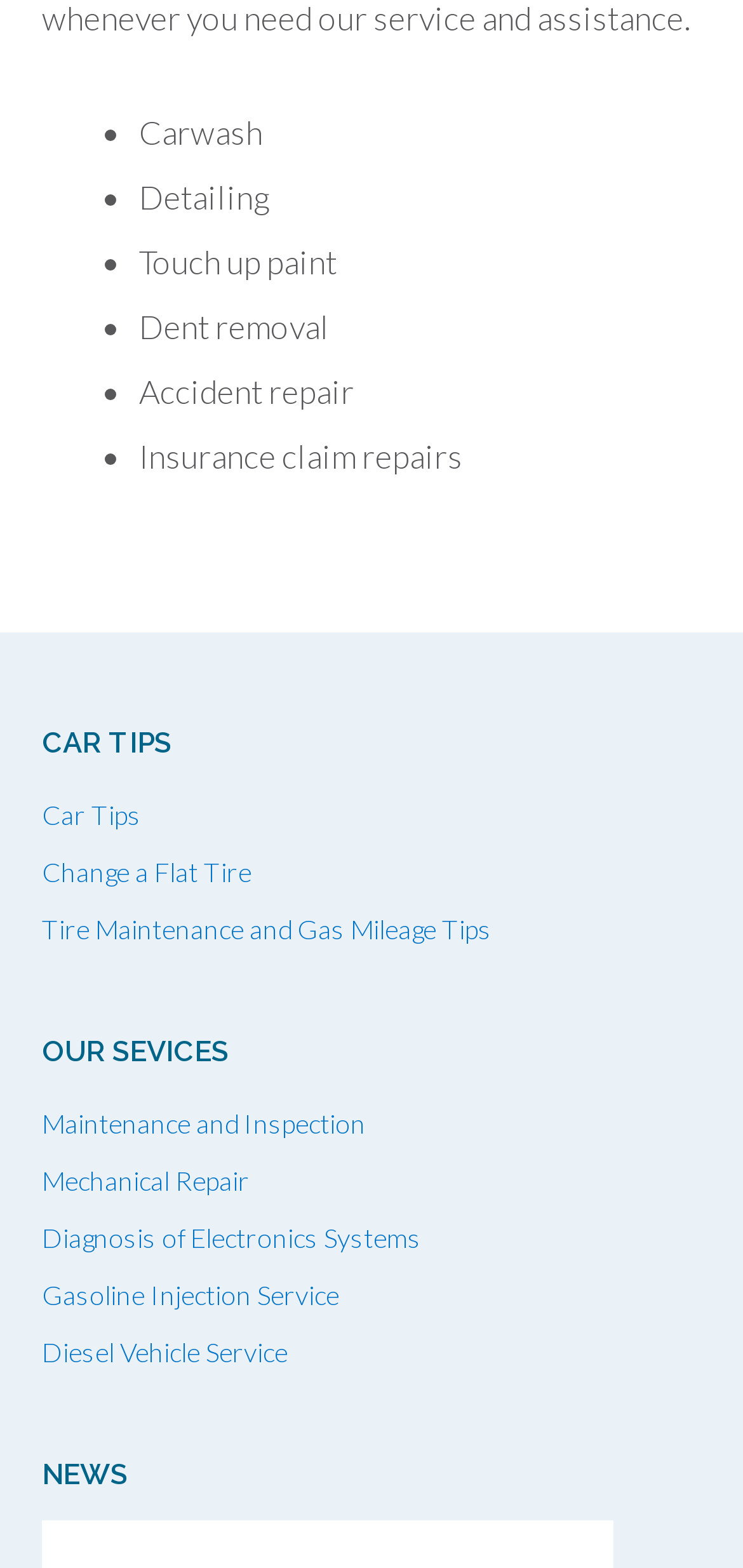Can you determine the bounding box coordinates of the area that needs to be clicked to fulfill the following instruction: "Read about Tire Maintenance and Gas Mileage Tips"?

[0.056, 0.582, 0.662, 0.603]